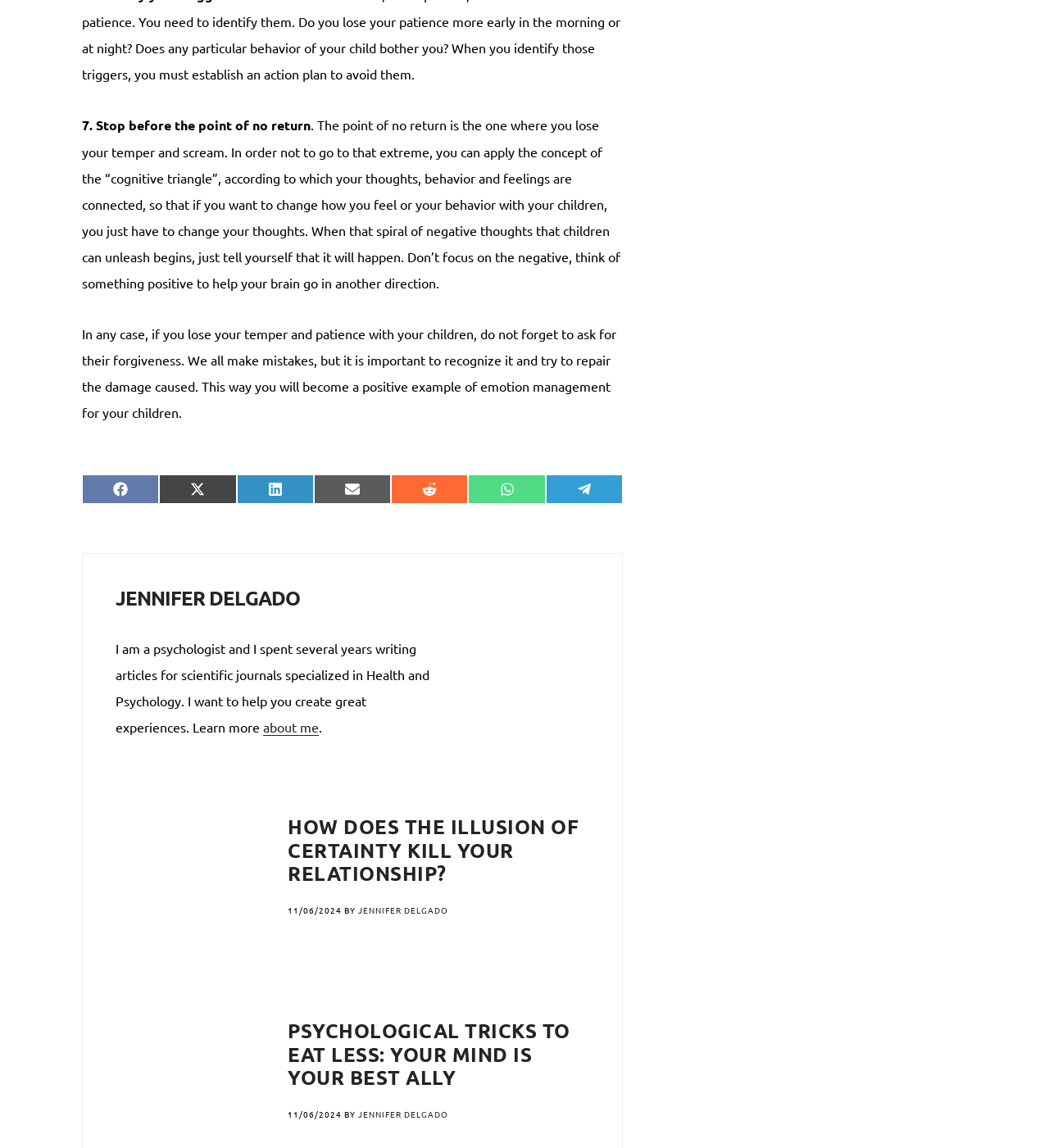Locate the UI element described by Jennifer Delgado and provide its bounding box coordinates. Use the format (top-left x, top-left y, bottom-right x, bottom-right y) with all values as floating point numbers between 0 and 1.

[0.341, 0.787, 0.427, 0.798]